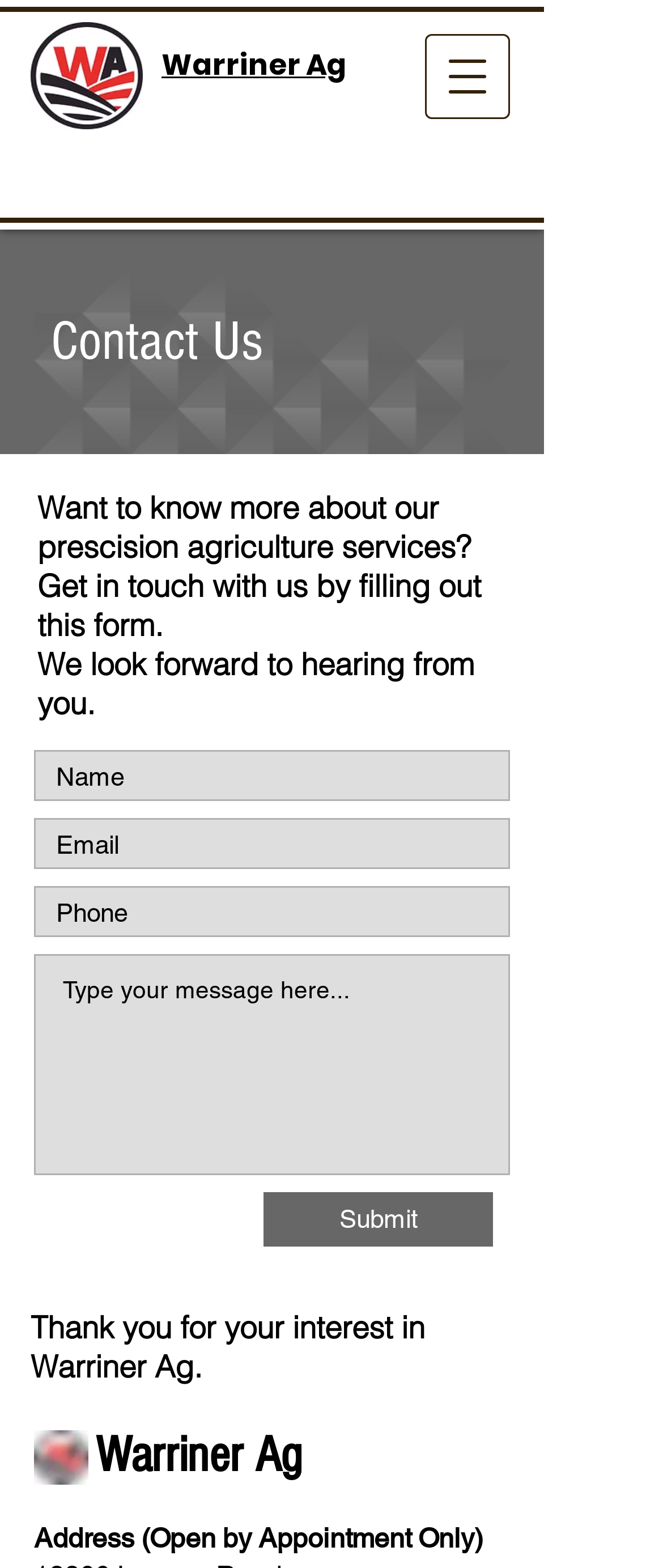Using details from the image, please answer the following question comprehensively:
What is the button text below the contact form?

The button text can be found below the contact form, and it is used to submit the form after filling out the required information.